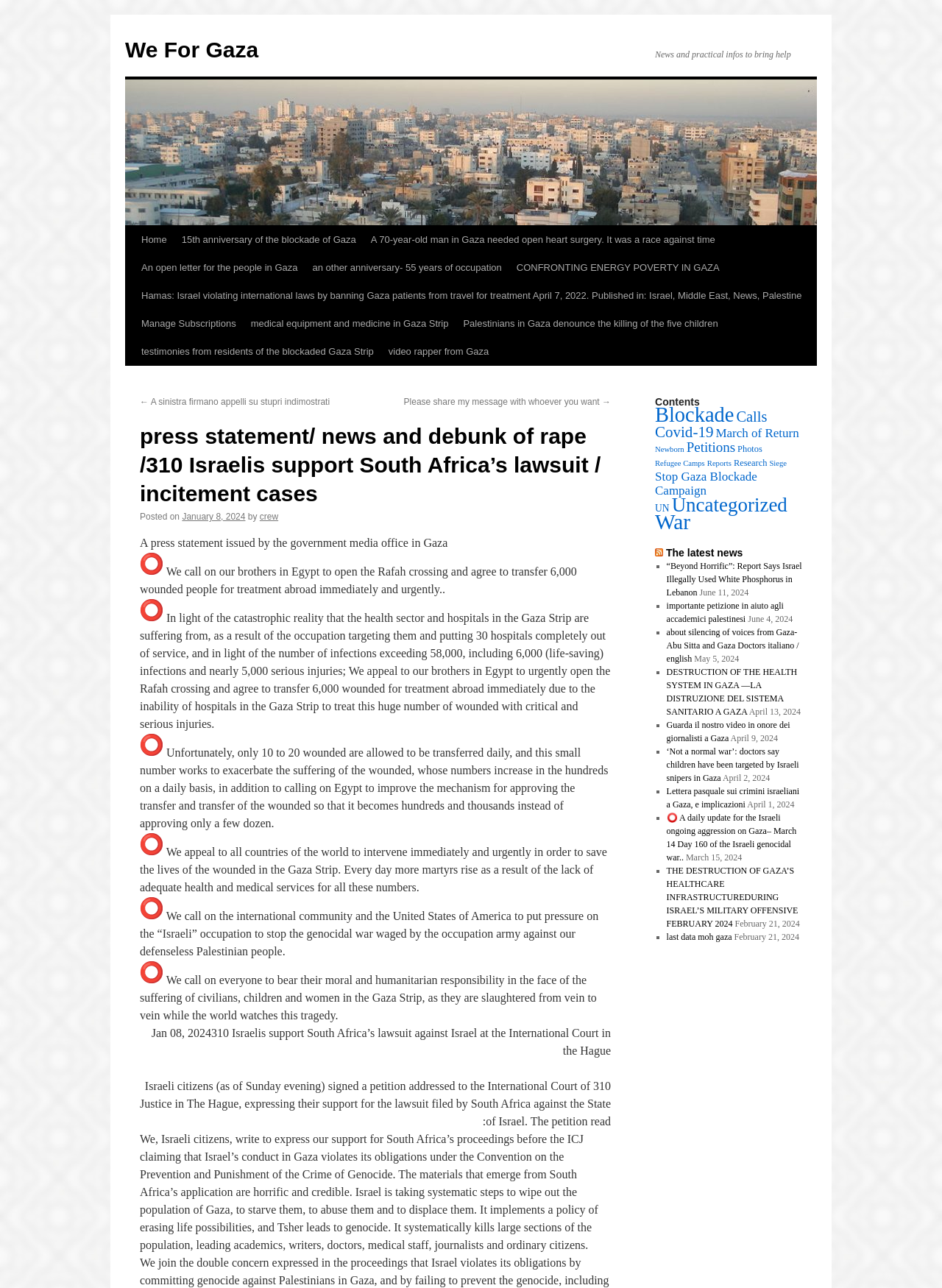Find the main header of the webpage and produce its text content.

press statement/ news and debunk of rape /310 Israelis support South Africa’s lawsuit / incitement cases